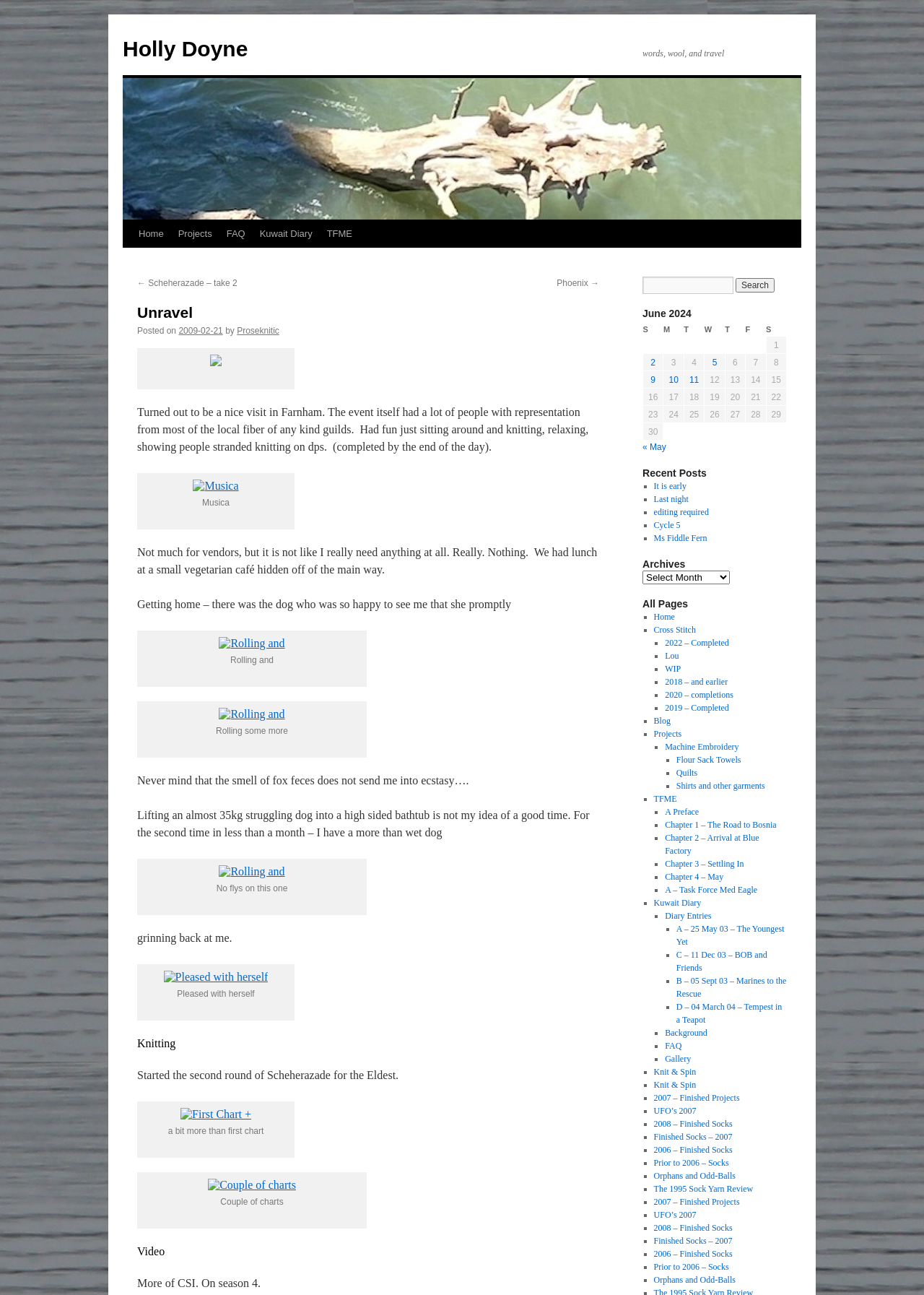Using the element description Info@weflow.org, predict the bounding box coordinates for the UI element. Provide the coordinates in (top-left x, top-left y, bottom-right x, bottom-right y) format with values ranging from 0 to 1.

None